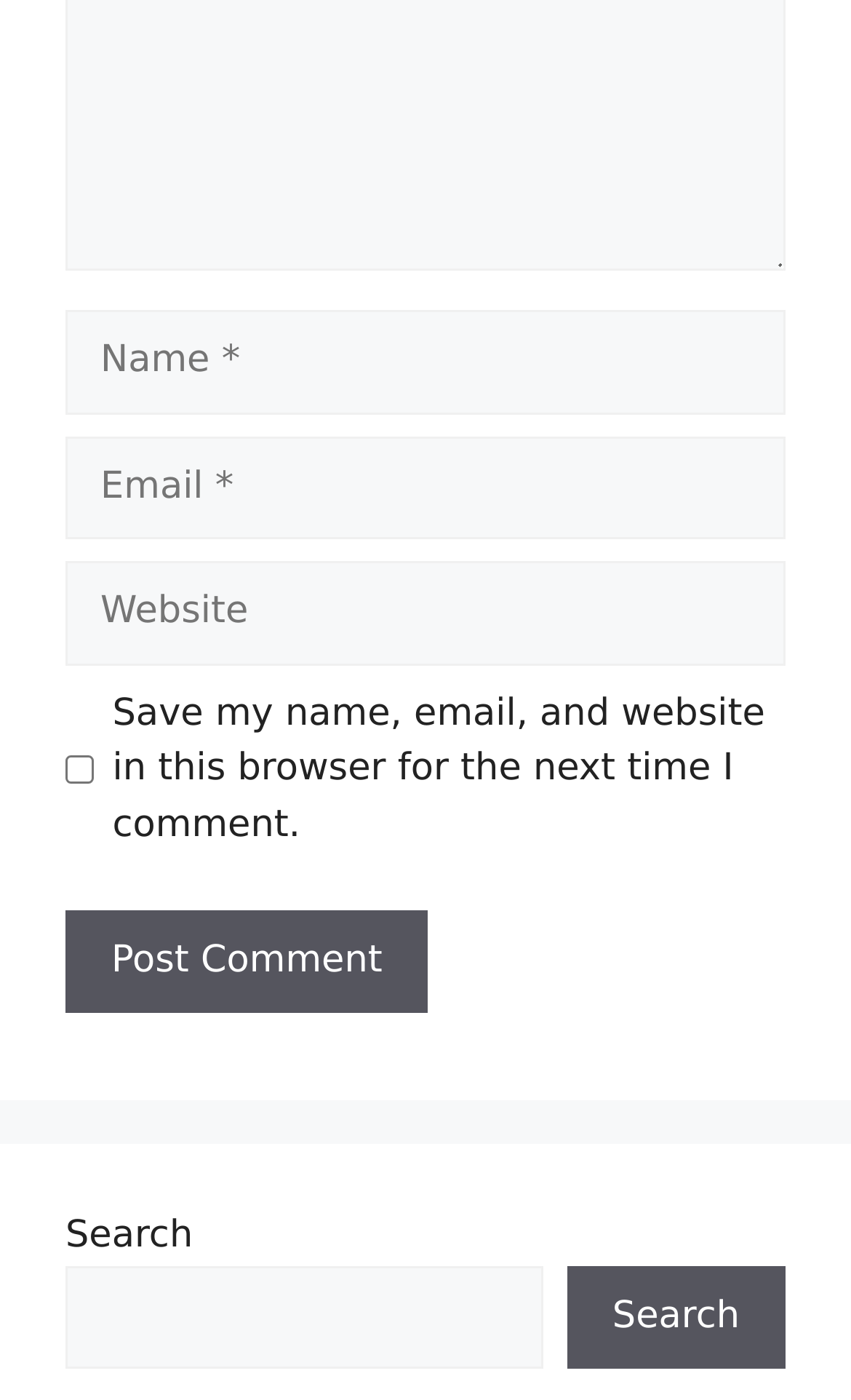What is the function of the search box?
Deliver a detailed and extensive answer to the question.

The function of the search box is to search for something, as indicated by the label 'Search' and the presence of a searchbox and a search button.